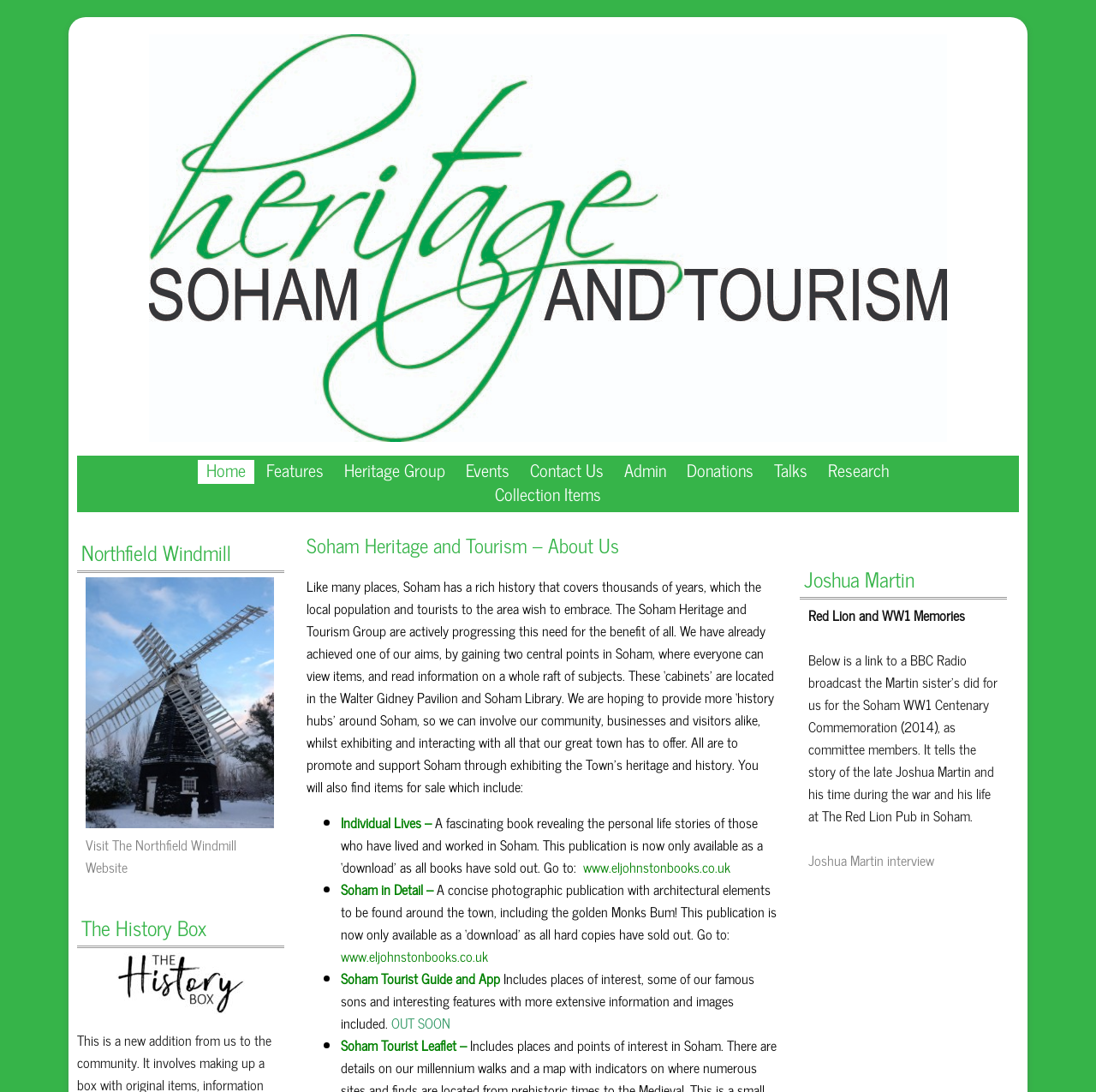Locate the bounding box coordinates of the clickable part needed for the task: "Check Joshua Martin interview".

[0.738, 0.777, 0.852, 0.798]